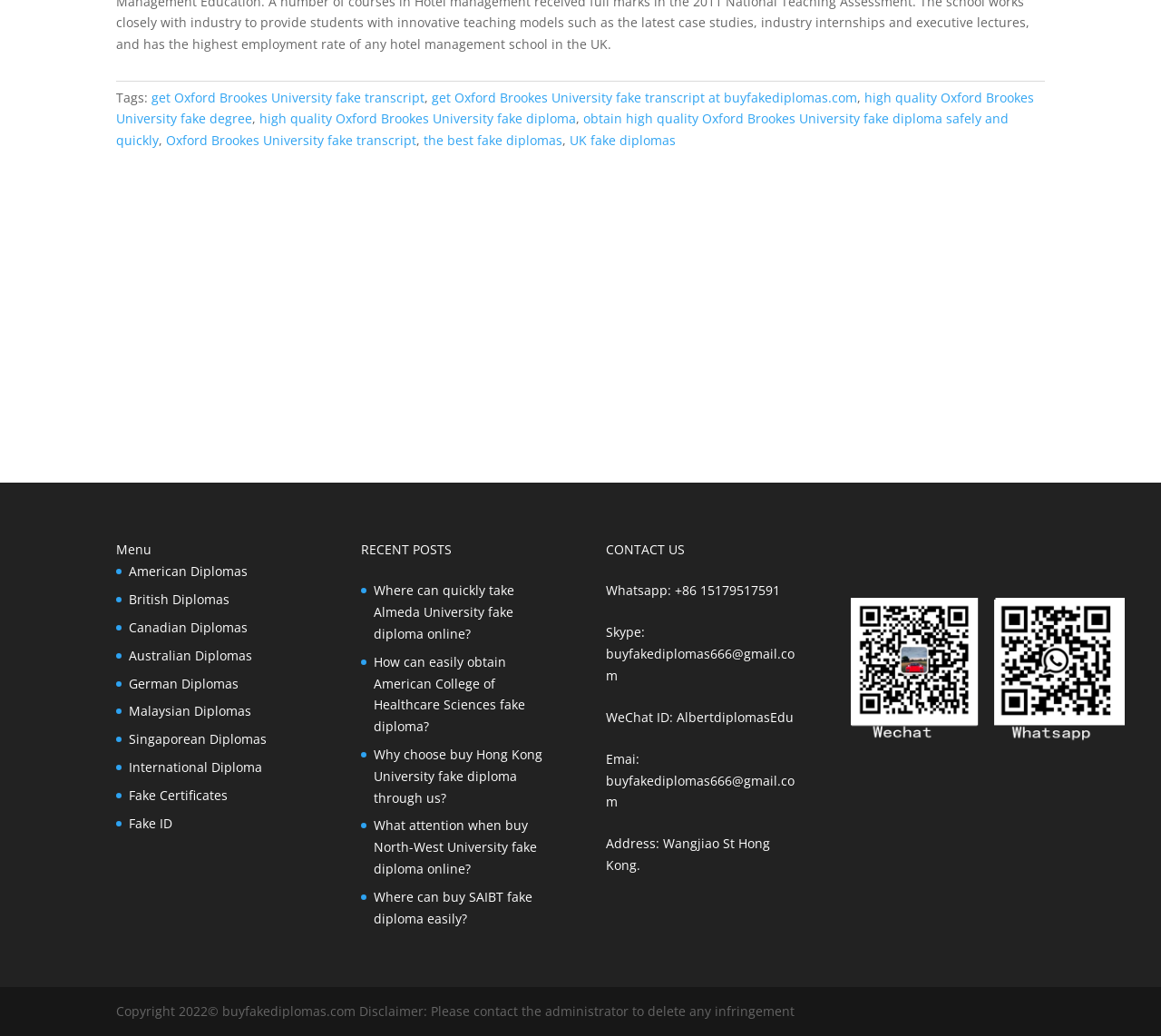Identify the bounding box coordinates of the specific part of the webpage to click to complete this instruction: "Search using the search bar".

None